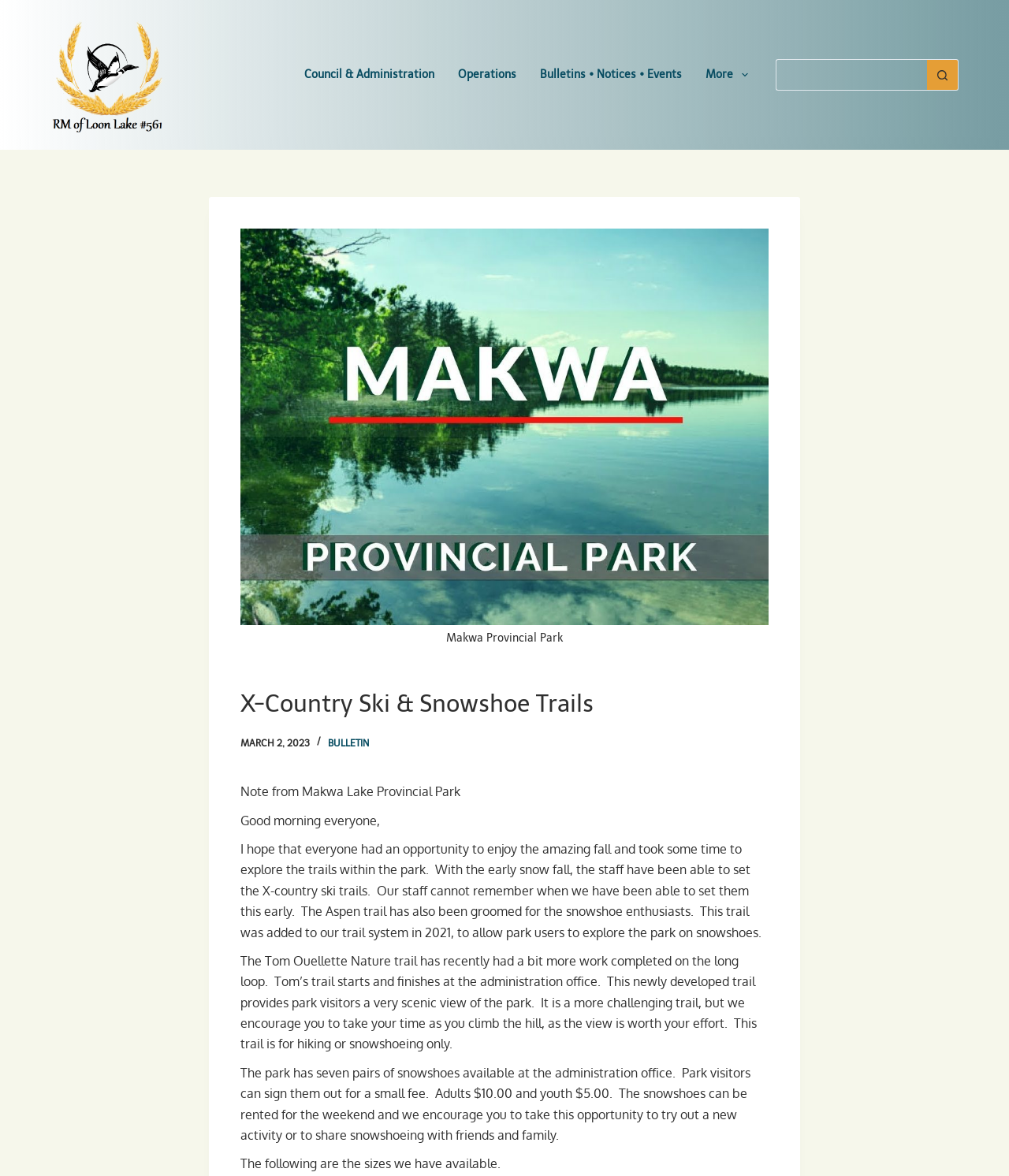What is the name of the provincial park? Based on the image, give a response in one word or a short phrase.

Makwa Lake Provincial Park